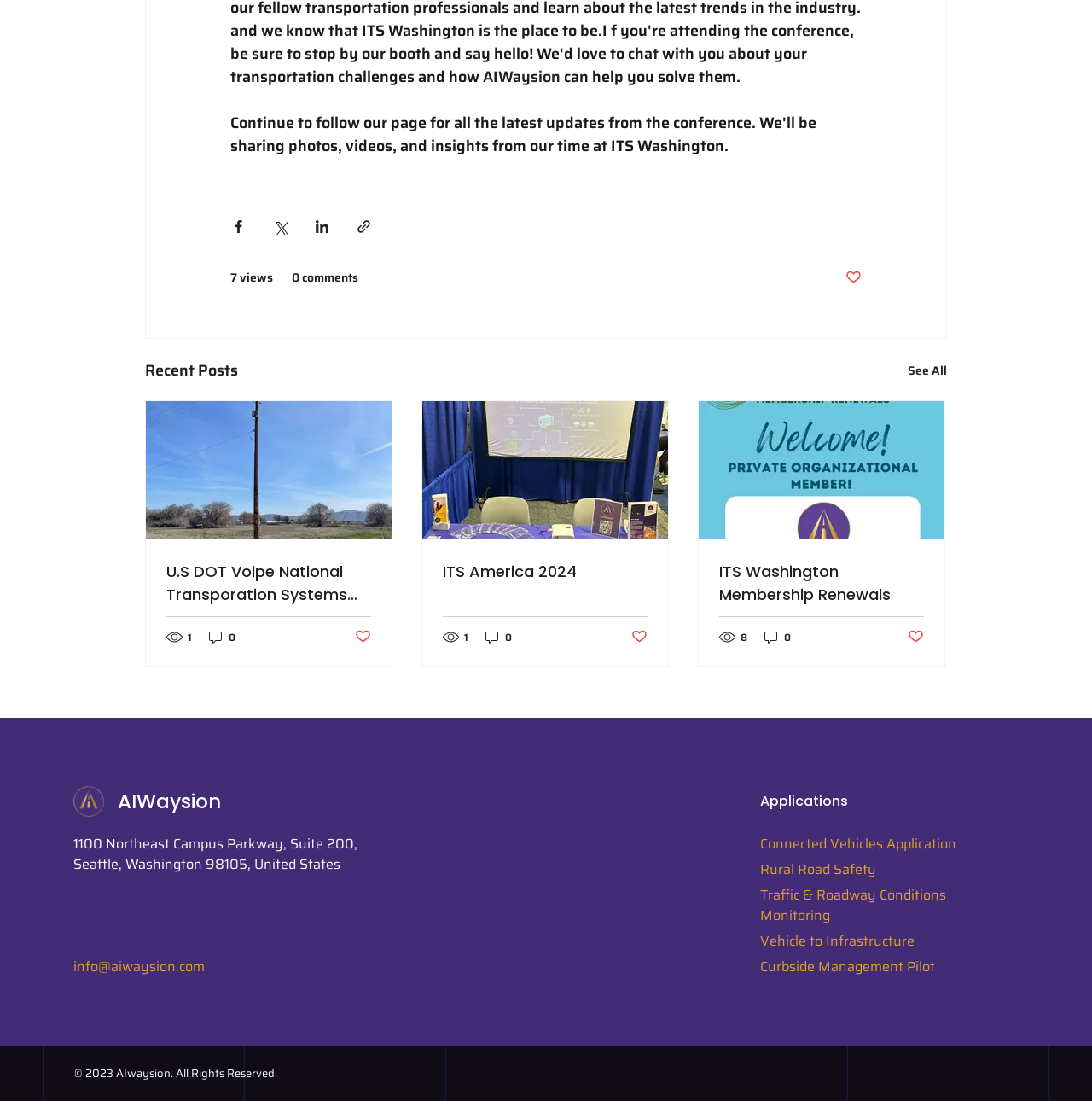What is the name of the company?
Please provide a comprehensive answer based on the visual information in the image.

The name of the company can be found at the top of the webpage, where it says 'AIWaysion' in bold font, and also in the logo at the top left corner of the webpage.